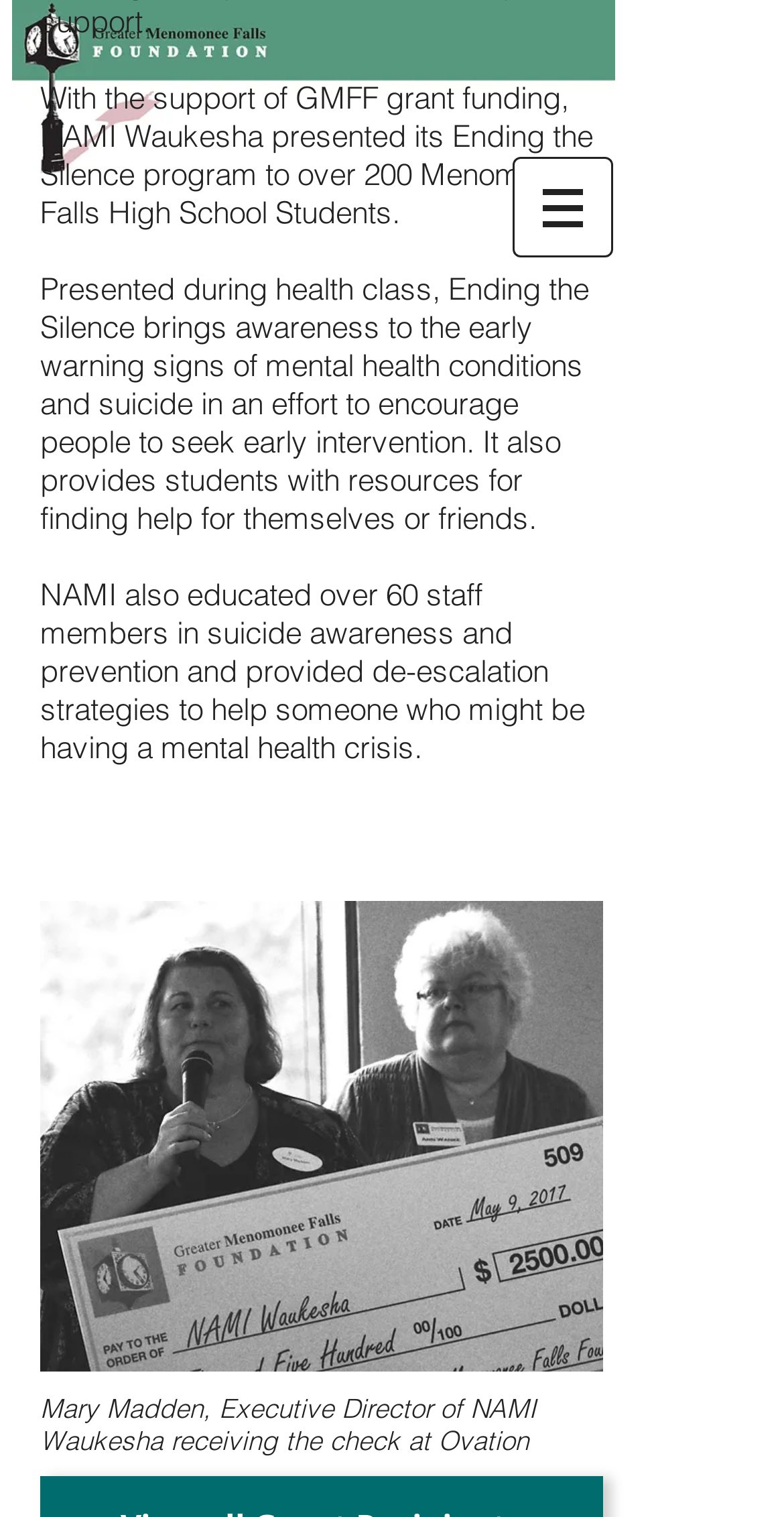Give a concise answer using only one word or phrase for this question:
What is the purpose of the Ending the Silence program?

awareness and early intervention